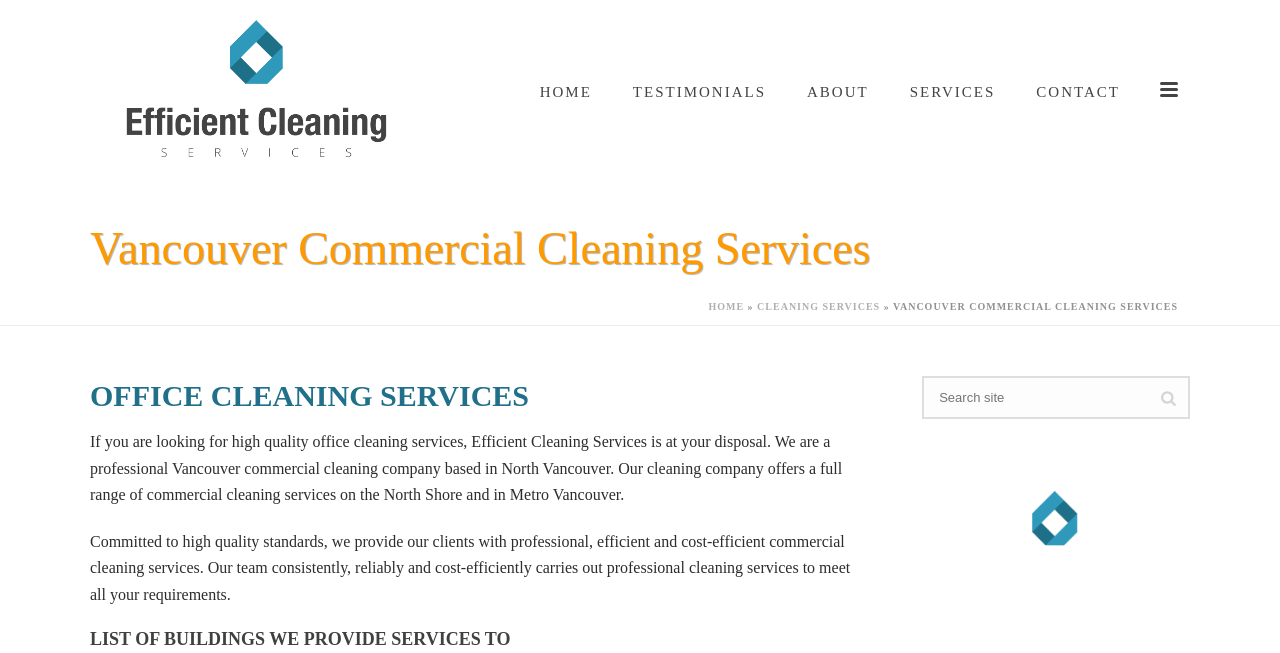Please identify the bounding box coordinates of the element I need to click to follow this instruction: "Search site".

[0.72, 0.576, 0.93, 0.642]